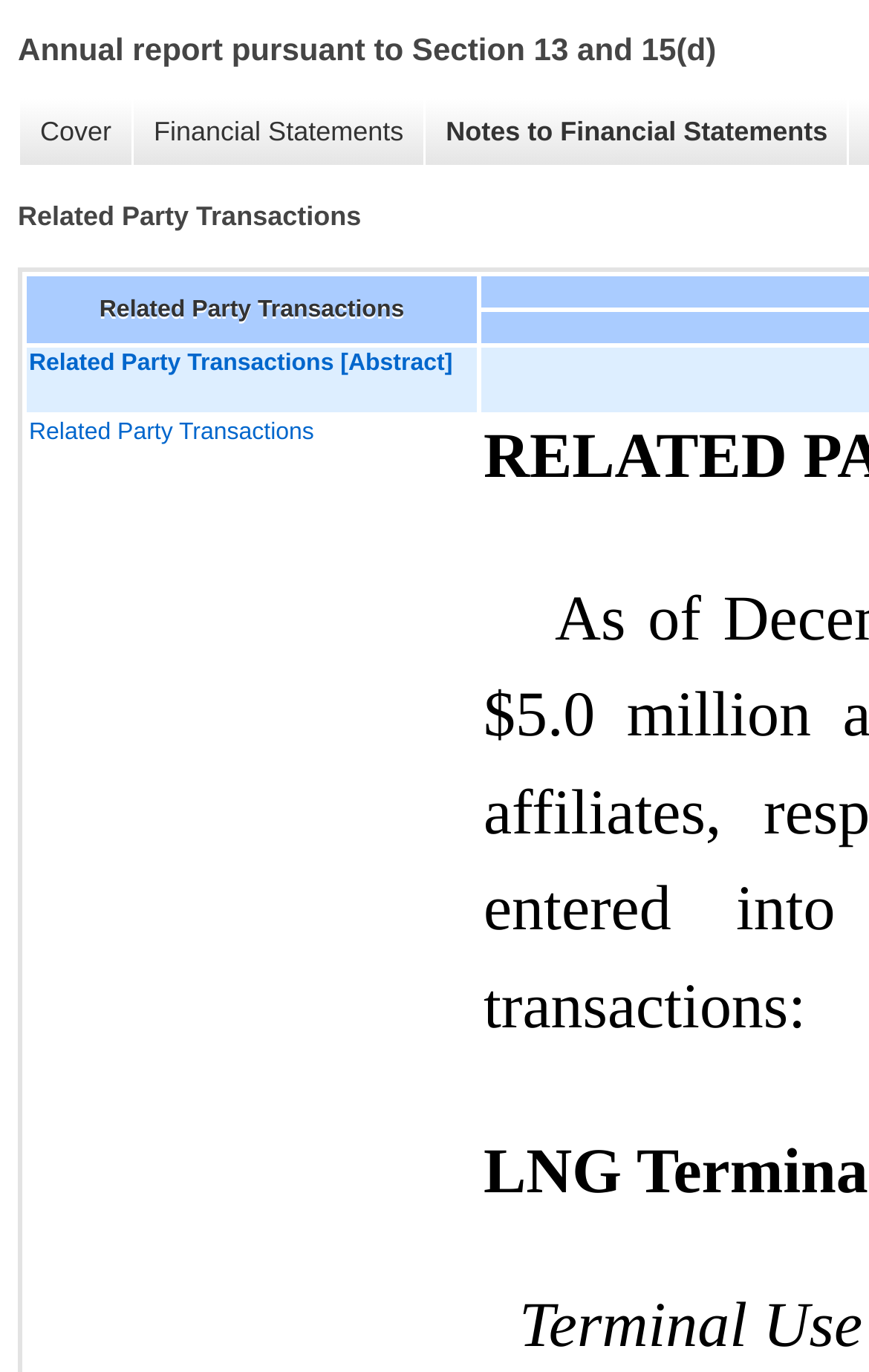Provide your answer to the question using just one word or phrase: What is the first link on the webpage?

Cover